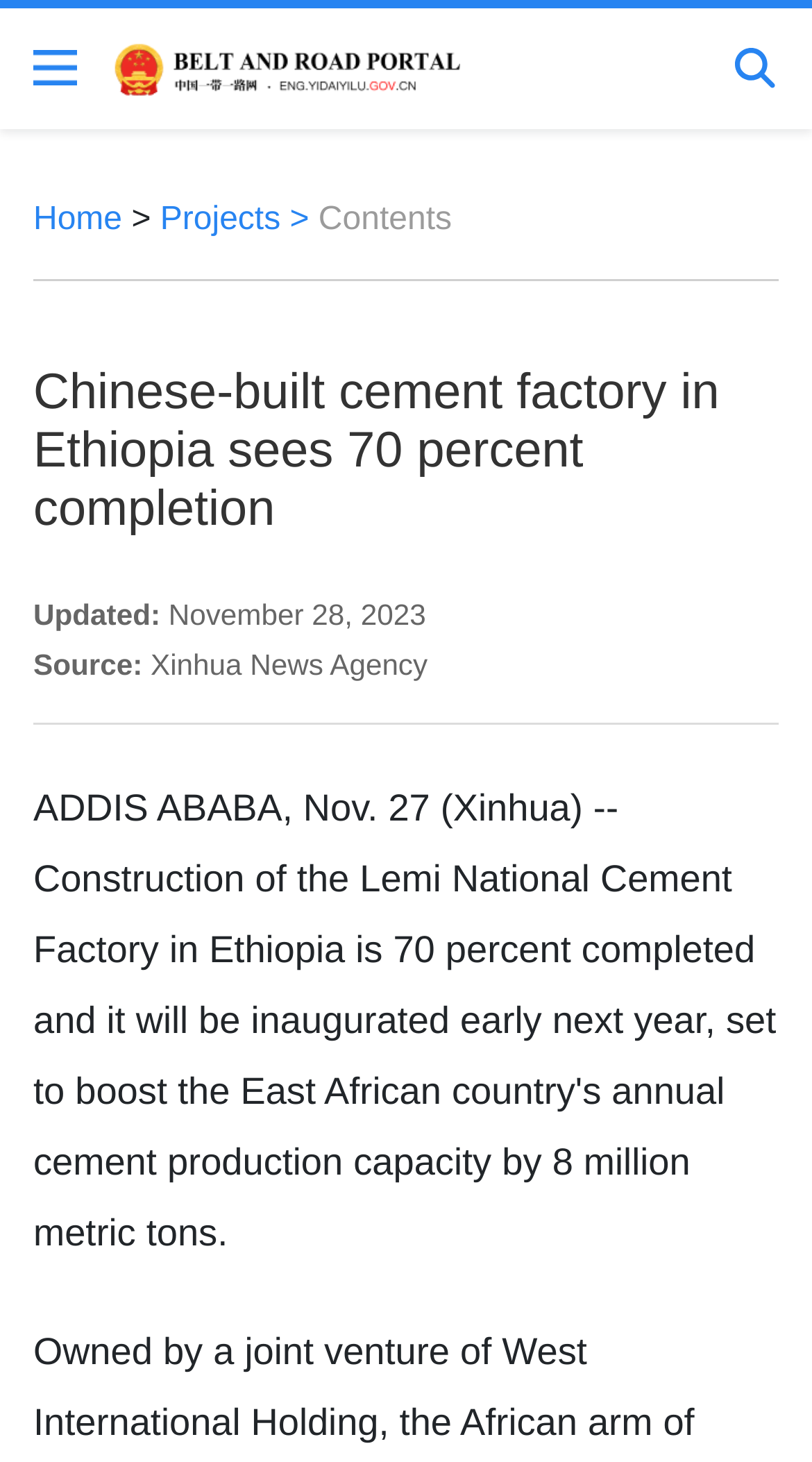Describe the webpage meticulously, covering all significant aspects.

The webpage appears to be a news article about the construction of a cement factory in Ethiopia. At the top left of the page, there is a small image. Next to it, there is a horizontal link bar with a logo on the left and a link to "Home" on the right, followed by a separator and a link to "Projects". 

Below the link bar, there is a large heading that spans almost the entire width of the page, stating "Chinese-built cement factory in Ethiopia sees 70 percent completion". 

Under the heading, there are two lines of text, with the first line showing the update date "November 28, 2023" and the second line indicating the source of the news as "Xinhua News Agency". 

The article's main content is not explicitly mentioned in the accessibility tree, but based on the meta description, it is likely to discuss the construction progress of the Lemi National Cement Factory in Ethiopia, which is 70 percent completed and expected to be inaugurated early next year, boosting the country's annual cement production.